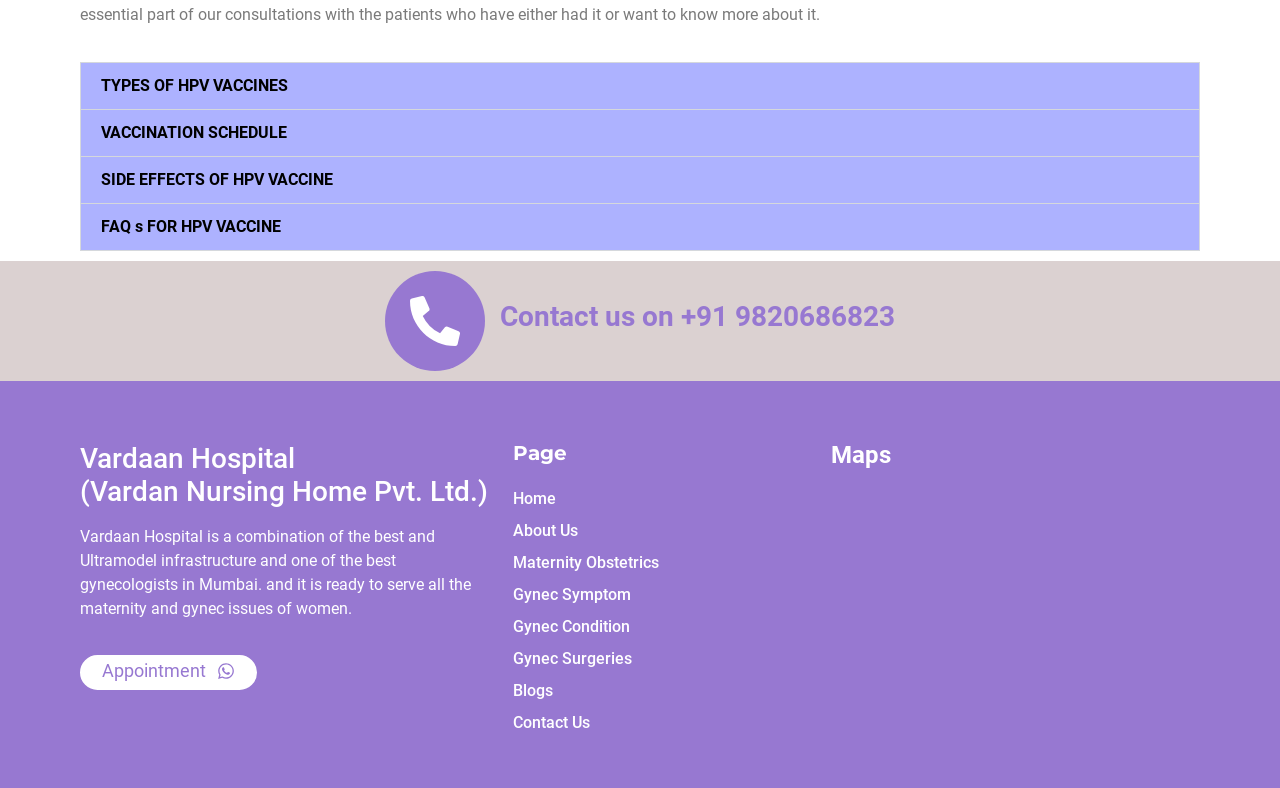Specify the bounding box coordinates (top-left x, top-left y, bottom-right x, bottom-right y) of the UI element in the screenshot that matches this description: Home

[0.401, 0.612, 0.634, 0.653]